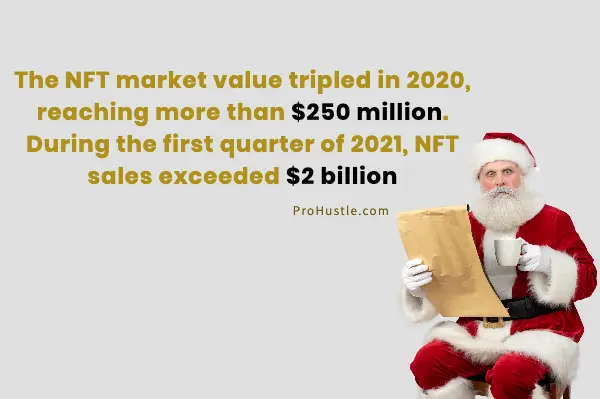What is the figure holding in the image? From the image, respond with a single word or brief phrase.

A clipboard or paper